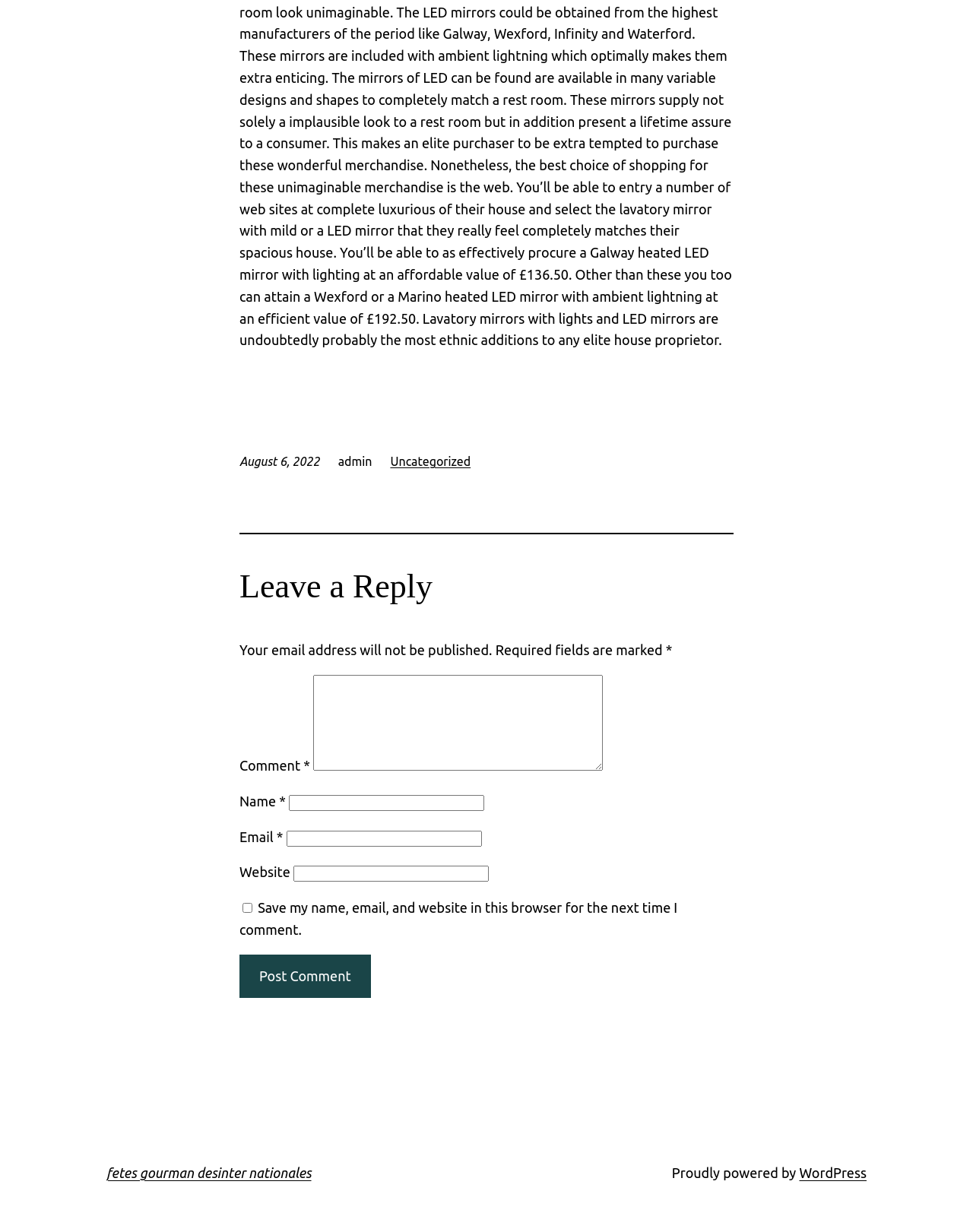Locate the bounding box coordinates of the element you need to click to accomplish the task described by this instruction: "Provide your email address".

[0.294, 0.674, 0.495, 0.687]